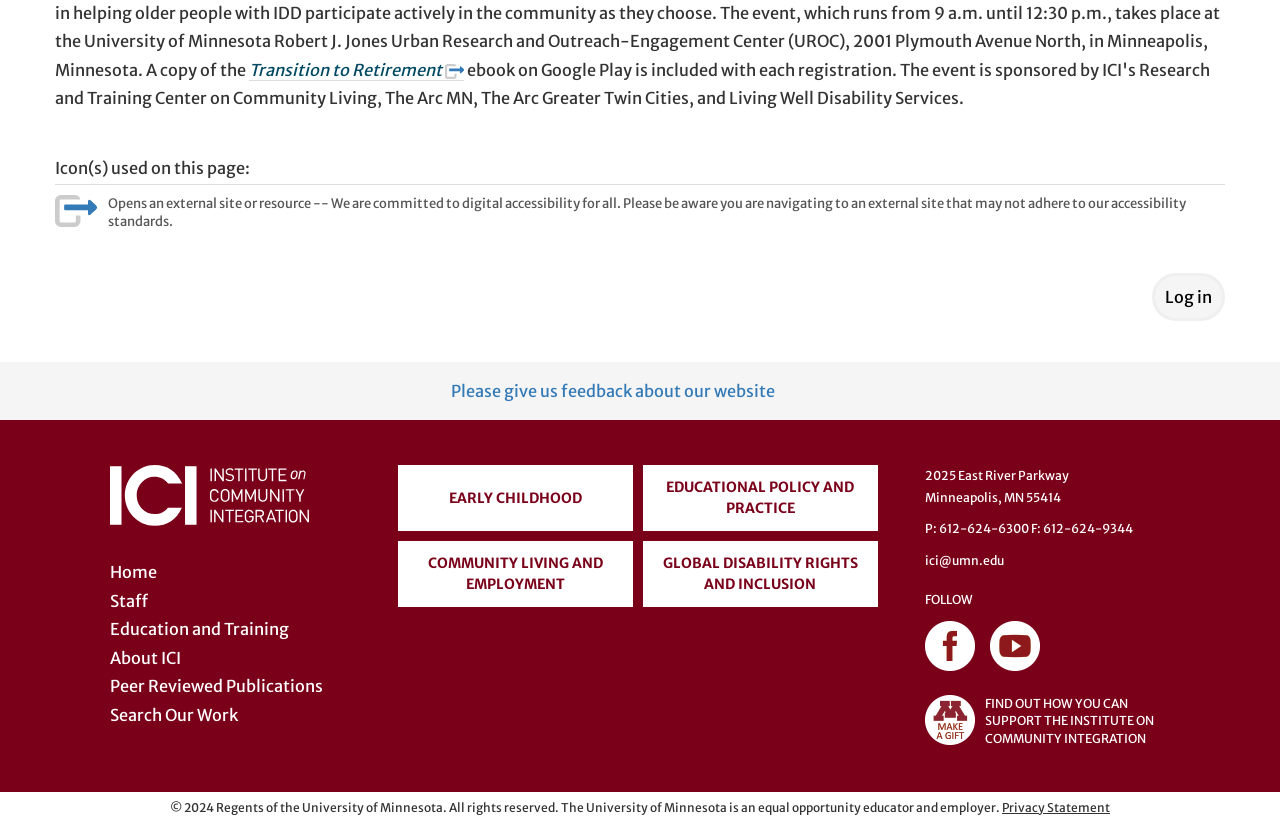Given the element description: "Early Childhood", predict the bounding box coordinates of the UI element it refers to, using four float numbers between 0 and 1, i.e., [left, top, right, bottom].

[0.311, 0.566, 0.494, 0.646]